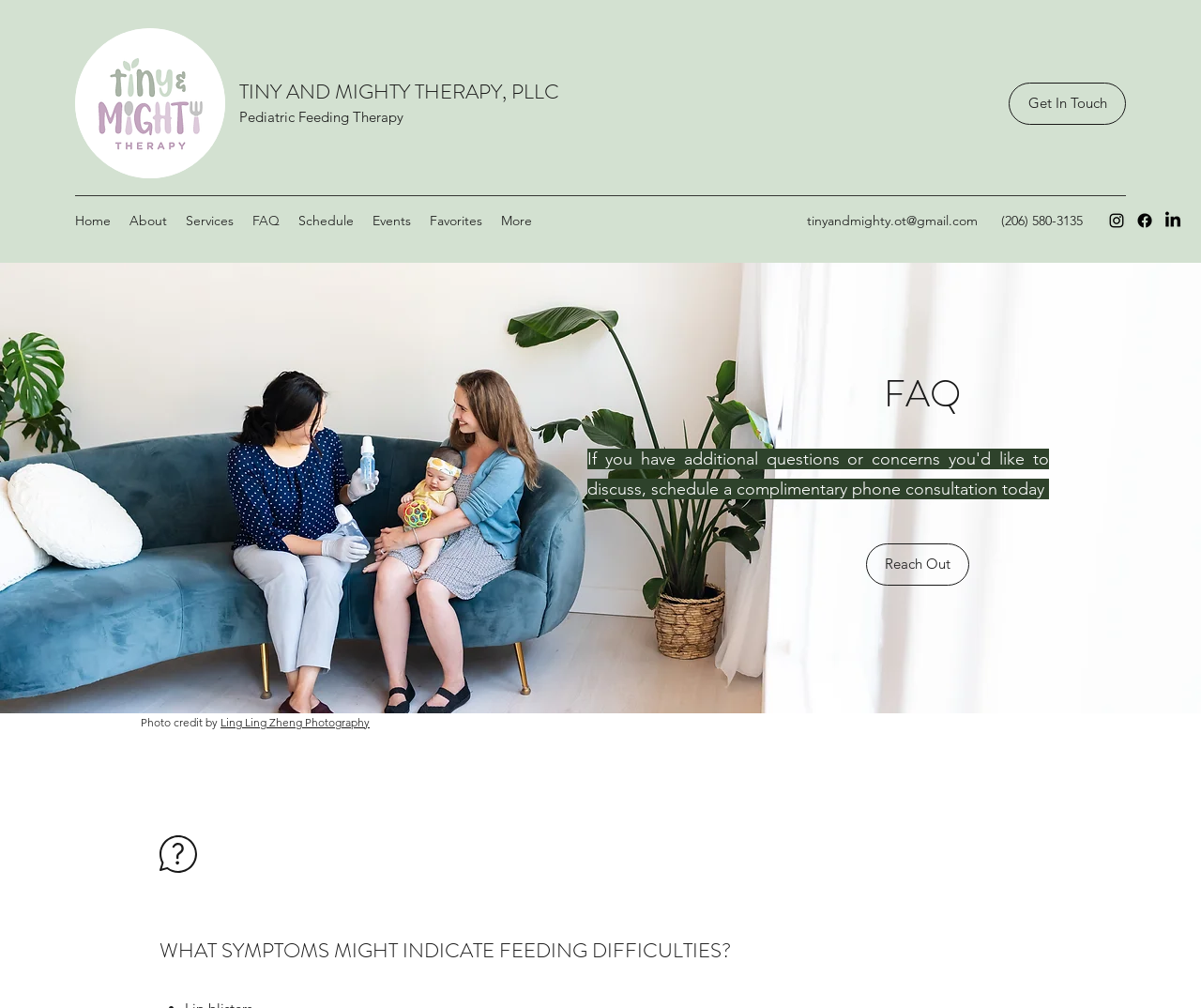For the following element description, predict the bounding box coordinates in the format (top-left x, top-left y, bottom-right x, bottom-right y). All values should be floating point numbers between 0 and 1. Description: Events

[0.302, 0.205, 0.35, 0.233]